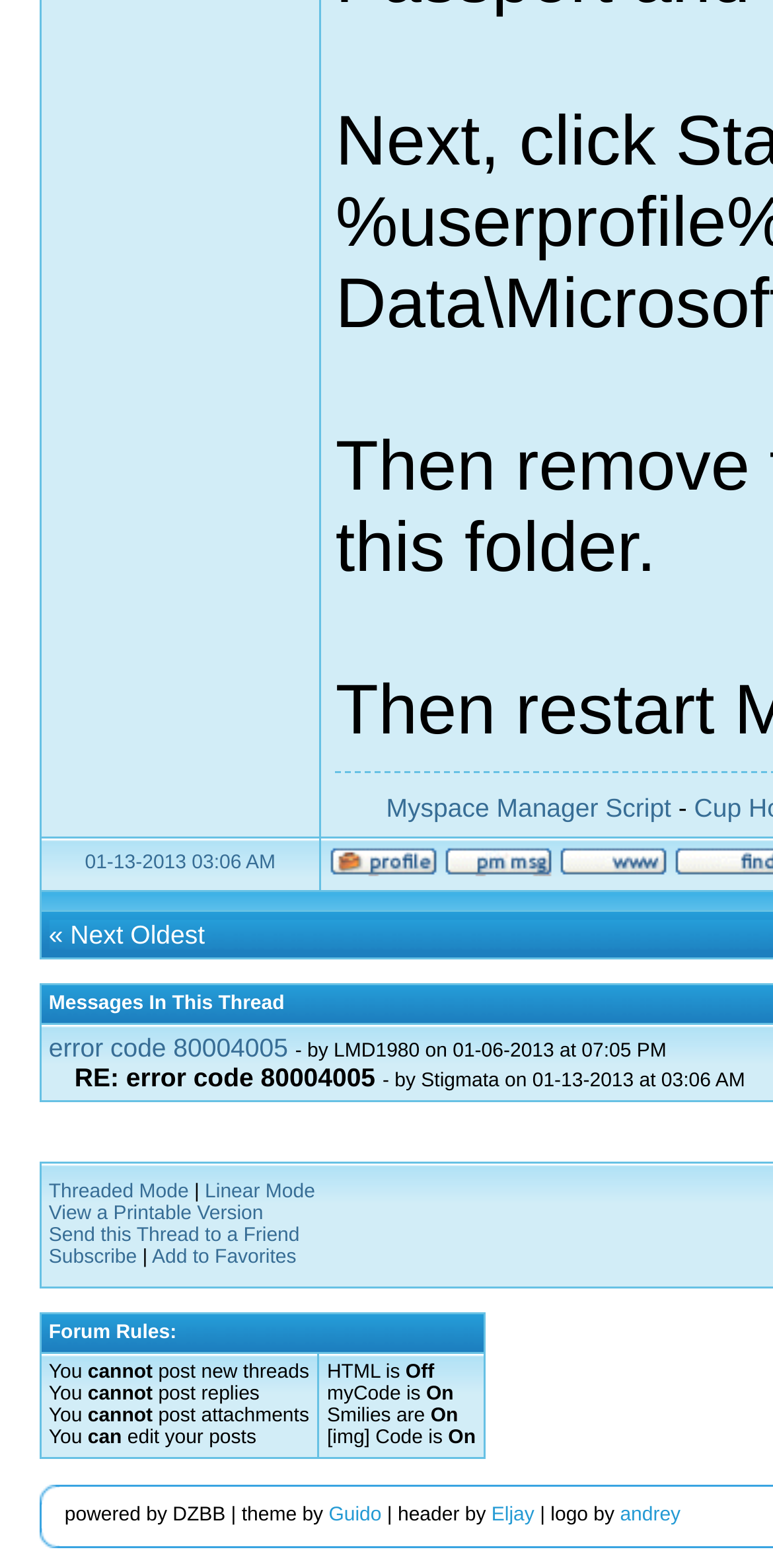Give the bounding box coordinates for the element described by: "View a Printable Version".

[0.063, 0.767, 0.341, 0.781]